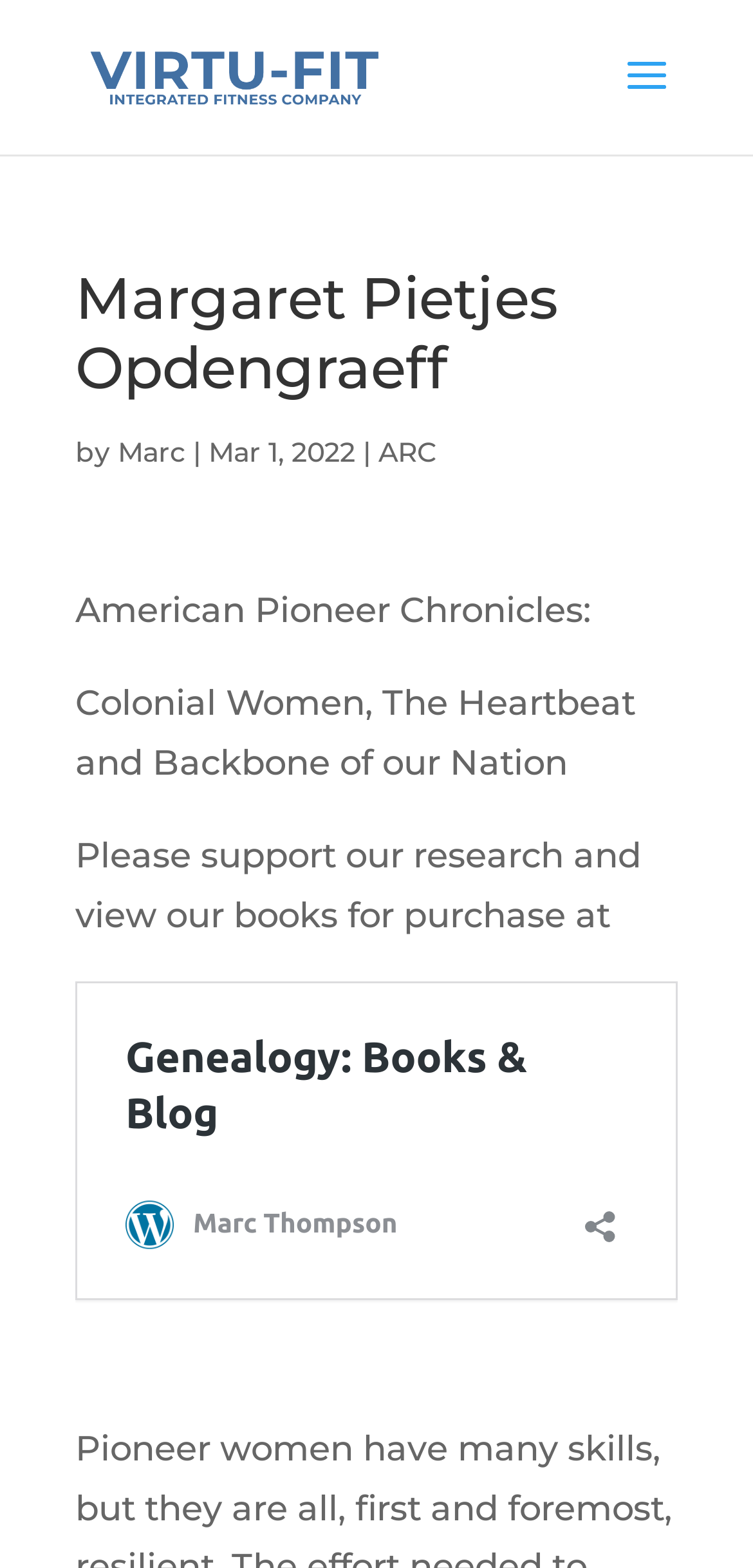Consider the image and give a detailed and elaborate answer to the question: 
What is the date of the publication?

The answer can be found by looking at the StaticText element with the text 'Mar 1, 2022', which is located below the author's name and indicates the date of publication.